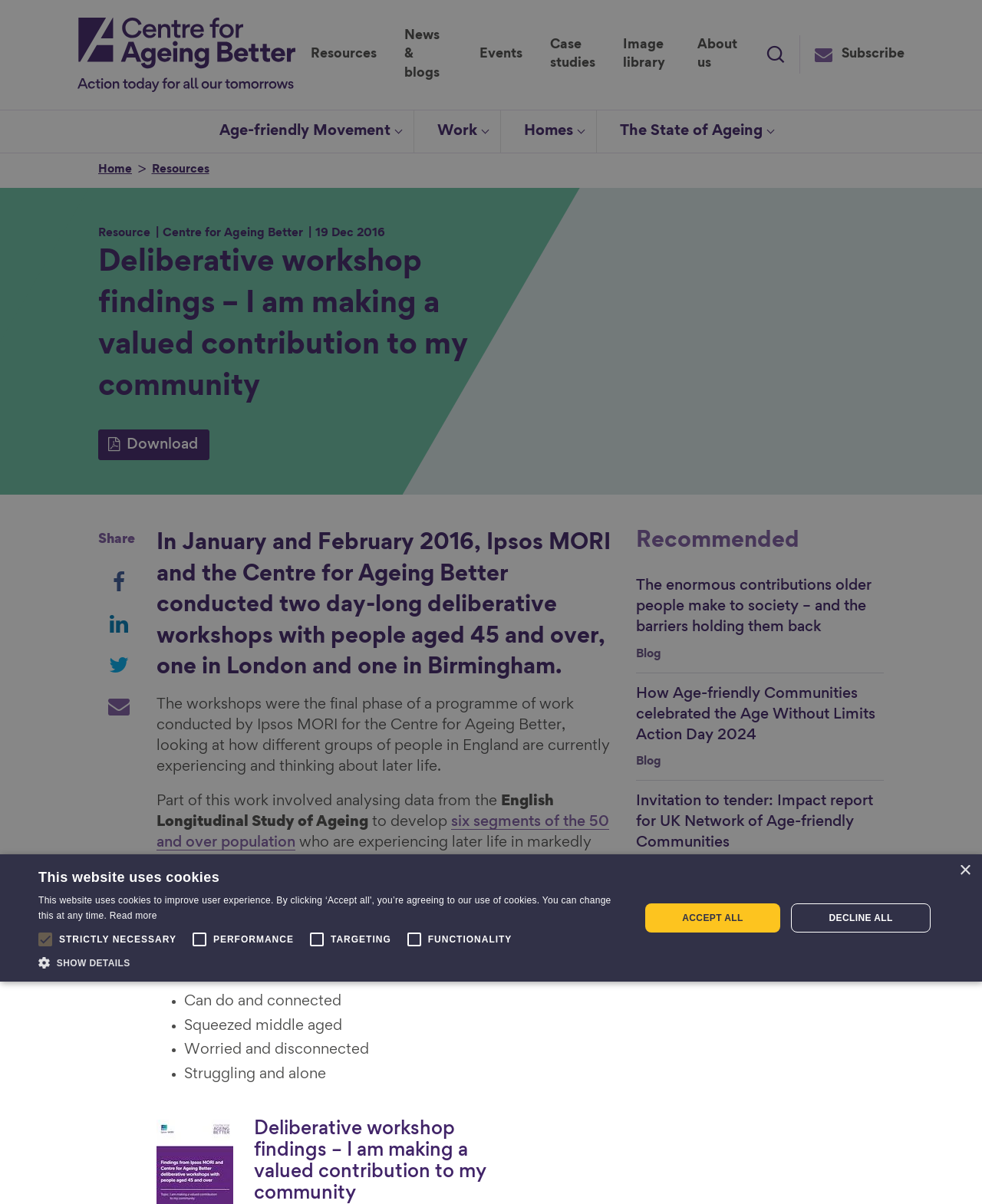Provide an in-depth caption for the elements present on the webpage.

This webpage is about the Centre for Ageing Better, with a focus on deliberative workshop findings. At the top, there is a navigation menu with links to "Home", "Resources", "News & blogs", "Events", "Case studies", "Image library", "About us", and "Search". Below this, there is a section with three columns, labeled "Age-friendly Movement", "Work", and "Homes", with a heading "The State of Ageing" above them.

On the left side, there is a breadcrumbs navigation menu showing the path "Home > Resources". Below this, there is a search bar with a keyword input field, a topic dropdown menu, and a search button. There is also a "Show filters" button and a "Resource" heading.

The main content of the page is a report on deliberative workshop findings, with a heading "Deliberative workshop findings – I am making a valued contribution to my community". The report describes the workshops conducted by Ipsos MORI and the Centre for Ageing Better in January and February 2016, which involved people aged 45 and over. The workshops were part of a larger program of work looking at how different groups of people in England are experiencing and thinking about later life.

The report includes a section on the six segments of the 50 and over population, which are: "Thriving boomers", "Downbeat boomers", "Can do and connected", "Squeezed middle aged", "Worried and disconnected", and "Struggling and alone". Each segment is described in a bullet point list.

Below the report, there is a section labeled "Recommended" with three links to related articles or resources. At the bottom of the page, there is a cookie policy notification with options to accept or decline cookies.